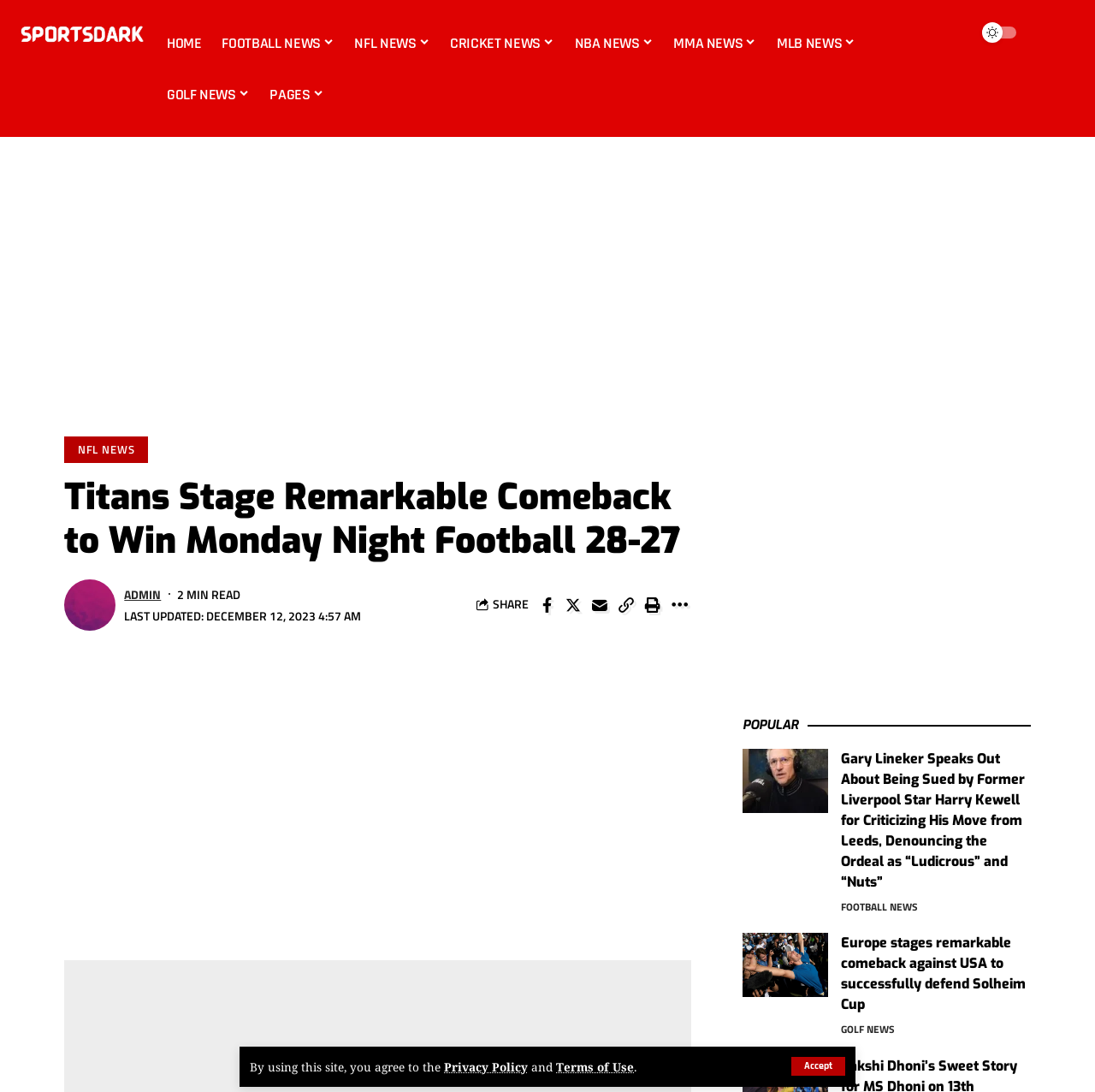Provide a thorough description of the webpage you see.

The webpage is about sports news, specifically featuring an article about the Titans' remarkable comeback to win Monday Night Football 28-27. At the top of the page, there is a navigation menu with links to different sports categories, including HOME, FOOTBALL NEWS, NFL NEWS, CRICKET NEWS, NBA NEWS, MMA NEWS, MLB NEWS, and GOLF NEWS. 

Below the navigation menu, there is a header section with a link to NFL NEWS and a heading that reads "Titans Stage Remarkable Comeback to Win Monday Night Football 28-27". Next to the heading, there is an image of an admin icon and a link to the admin page. 

On the right side of the header section, there is a time stamp indicating when the article was last updated, along with a "2 MIN READ" label and social media sharing links. 

The main article content is not explicitly described in the accessibility tree, but it is likely located below the header section. 

To the right of the main article content, there are three advertisement iframes stacked vertically. 

Below the main article content, there is a section labeled "POPULAR" with links to other sports news articles, including one about Gary Lineker speaking out about being sued by a former Liverpool star and another about Europe's remarkable comeback in the Solheim Cup. 

At the very bottom of the page, there is a link to "back to top" and a complementary section with links to the website's privacy policy, terms of use, and an "Accept" button.